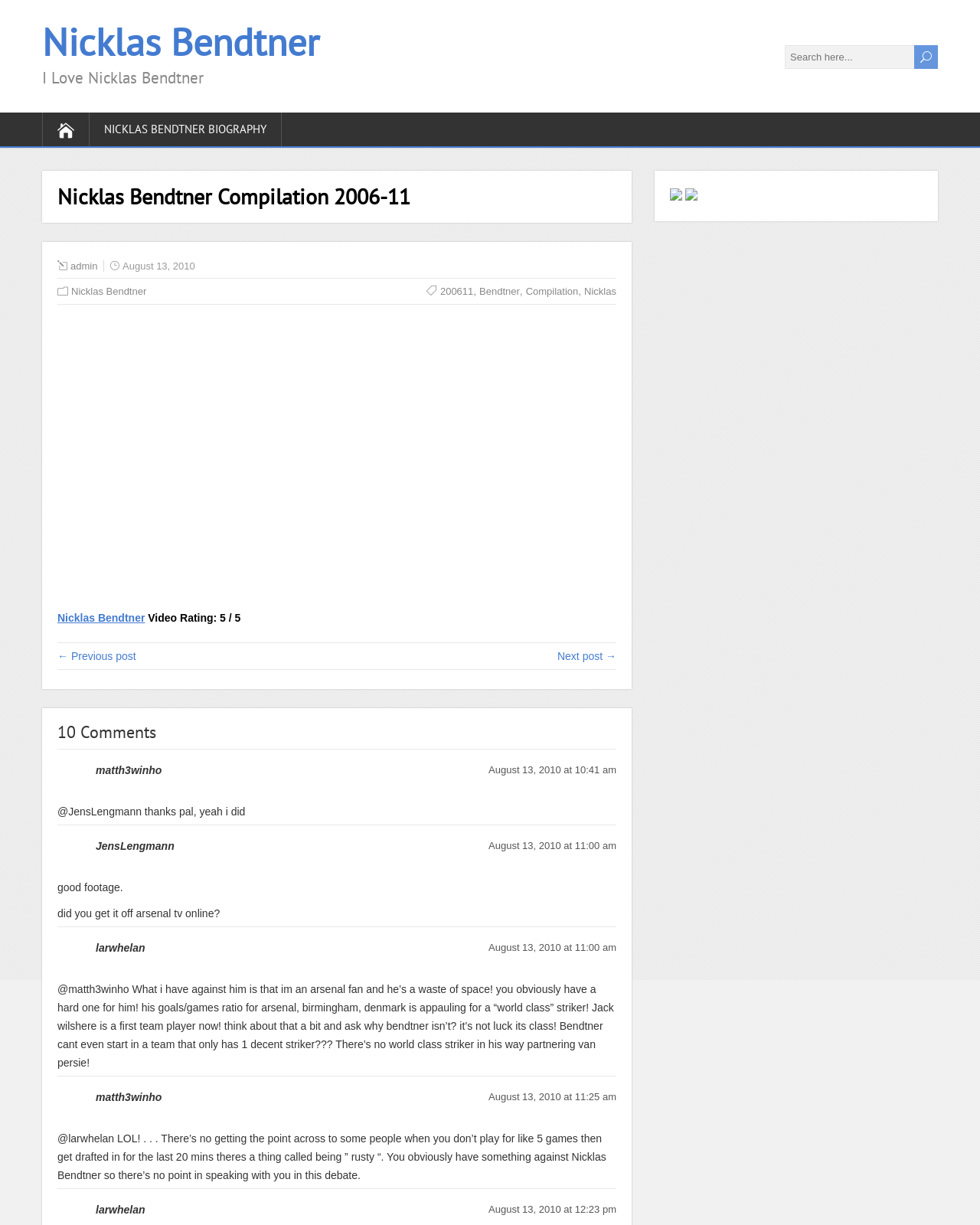Can you specify the bounding box coordinates of the area that needs to be clicked to fulfill the following instruction: "View previous post"?

[0.059, 0.531, 0.139, 0.541]